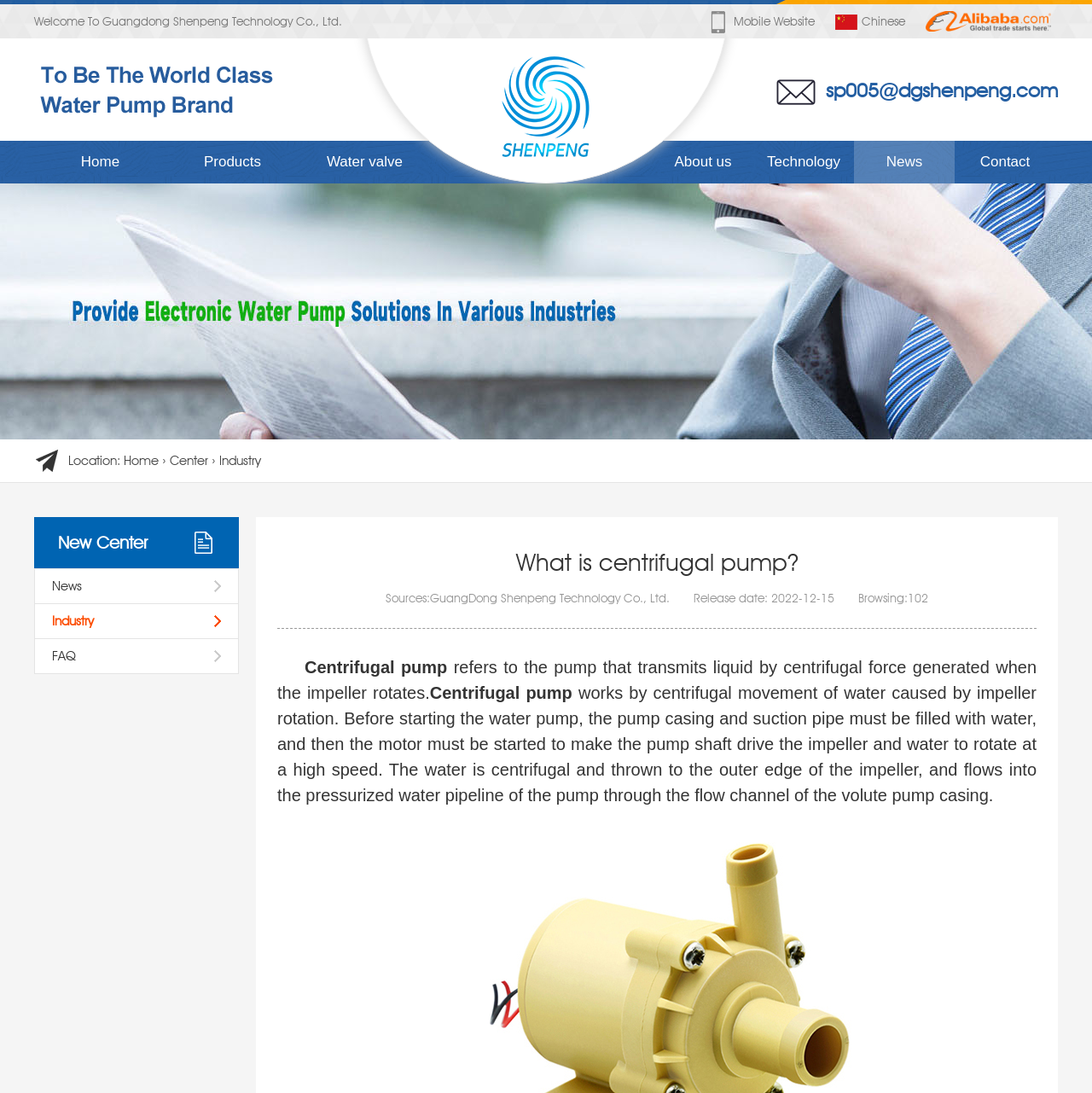Describe all the significant parts and information present on the webpage.

The webpage is about centrifugal pumps, with a focus on explaining what they are and how they work. At the top, there is a header section with the company name "Guangdong Shenpeng Technology Co., Ltd." and links to a mobile website, Chinese version, and an Alibaba logo. Below this, there is a navigation menu with links to various sections of the website, including Home, Products, Water valve, About us, Technology, News, and Contact.

On the left side, there is a secondary navigation menu with links to Home, Center, Industry, and other sections. Below this, there is a heading "New Center" followed by links to News, Industry, and FAQ.

The main content of the page is divided into sections, with headings "What is centrifugal pump?" and "Sources: GuangDong Shenpeng Technology Co., Ltd. Release date: 2022-12-15 Browsing:102". The text explains that a centrifugal pump is a type of pump that transmits liquid by centrifugal force generated when the impeller rotates. It also describes the working principle of the pump, including the need to fill the pump casing and suction pipe with water before starting the motor, and how the impeller rotation creates centrifugal movement of water.

At the bottom right corner of the page, there is a chat widget iframe.